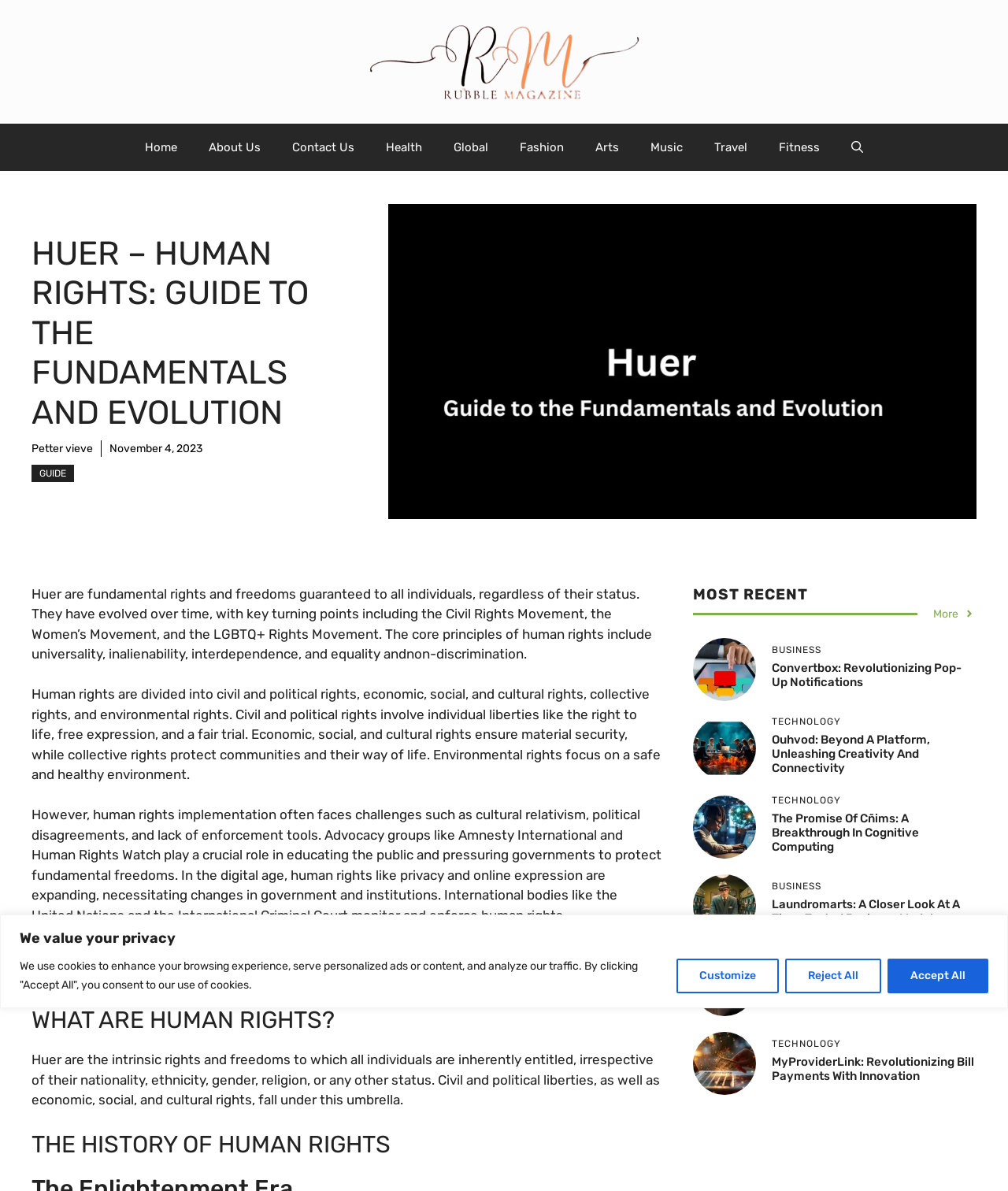Determine the main heading of the webpage and generate its text.

HUER – HUMAN RIGHTS: GUIDE TO THE FUNDAMENTALS AND EVOLUTION